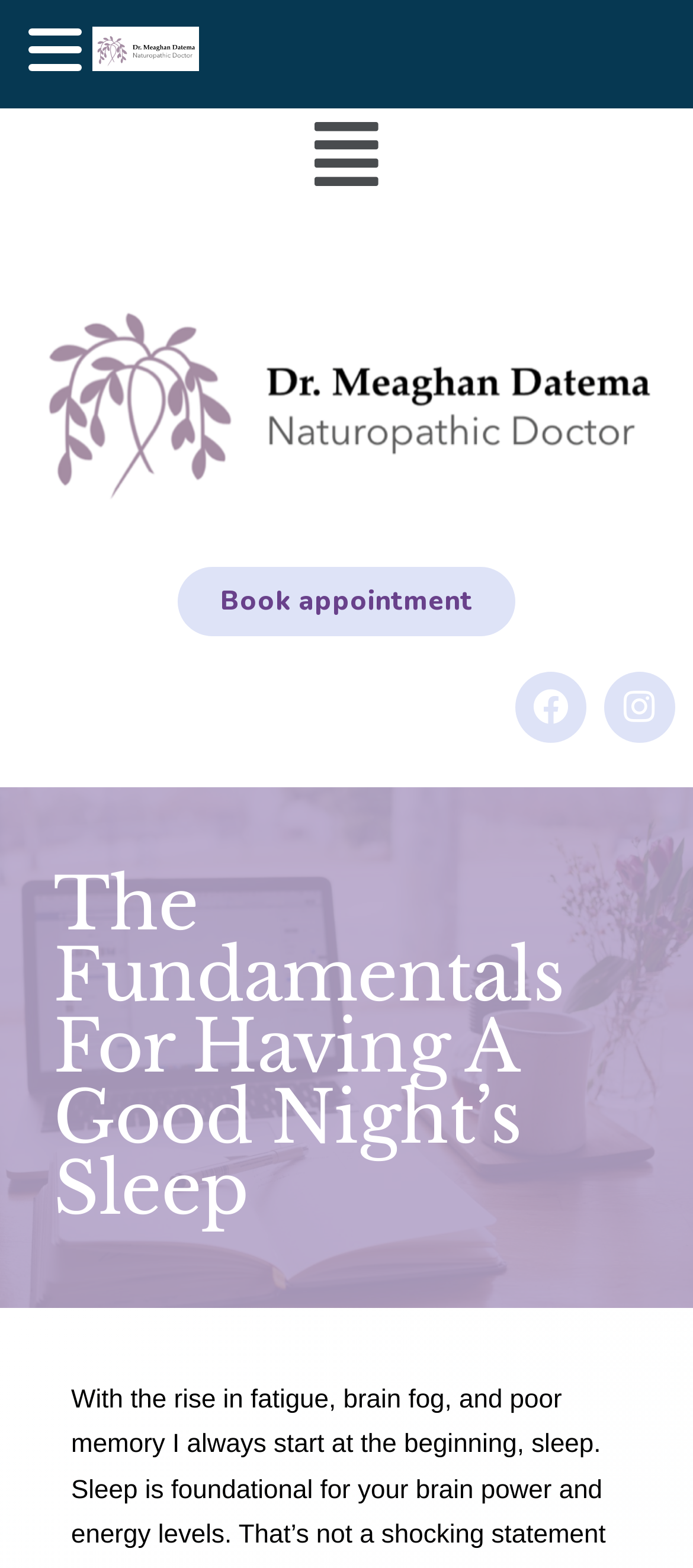What is the topic of the main content?
Using the picture, provide a one-word or short phrase answer.

good night's sleep